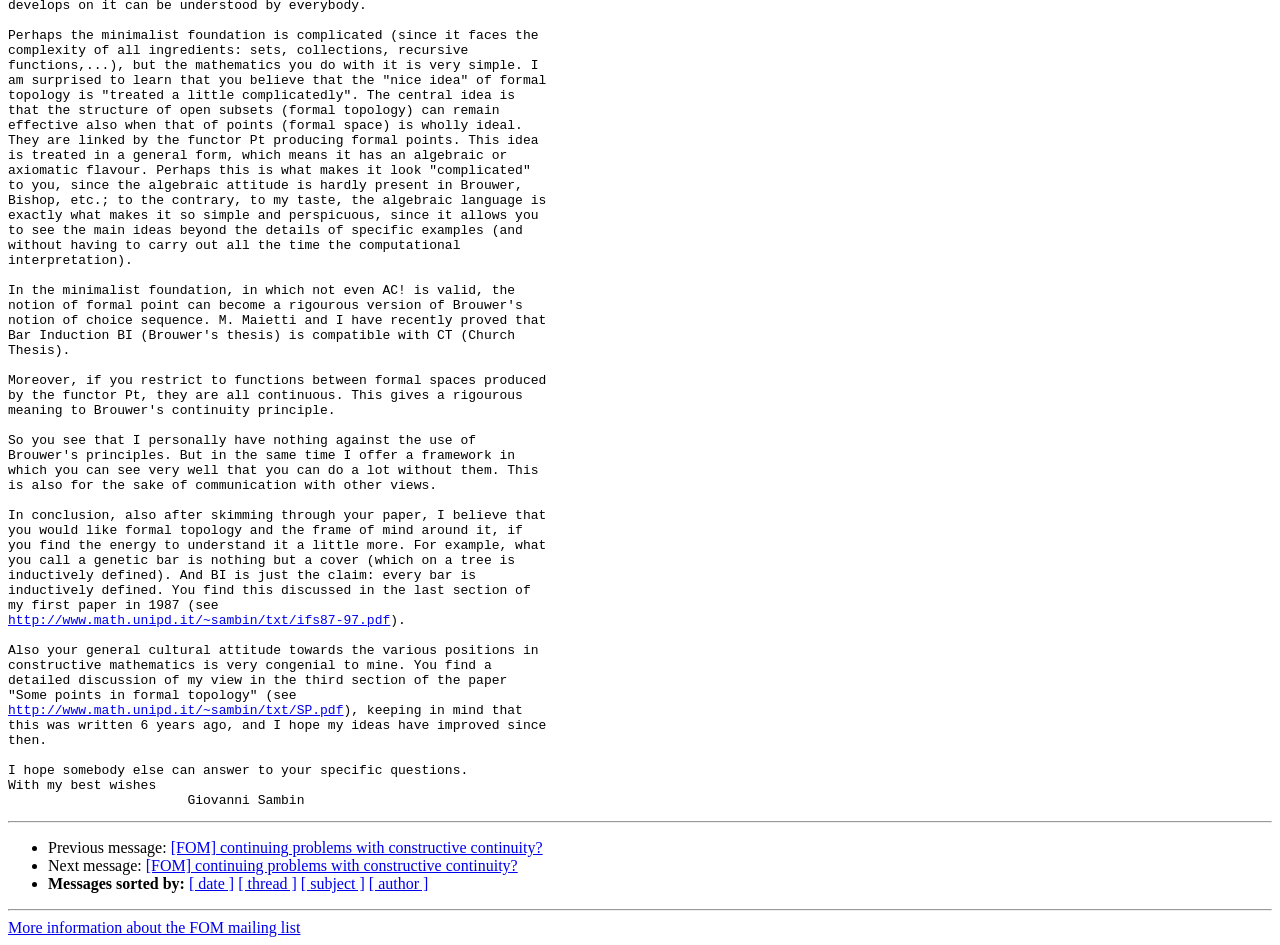Determine the bounding box for the UI element described here: "http://www.math.unipd.it/~sambin/txt/SP.pdf".

[0.006, 0.744, 0.269, 0.76]